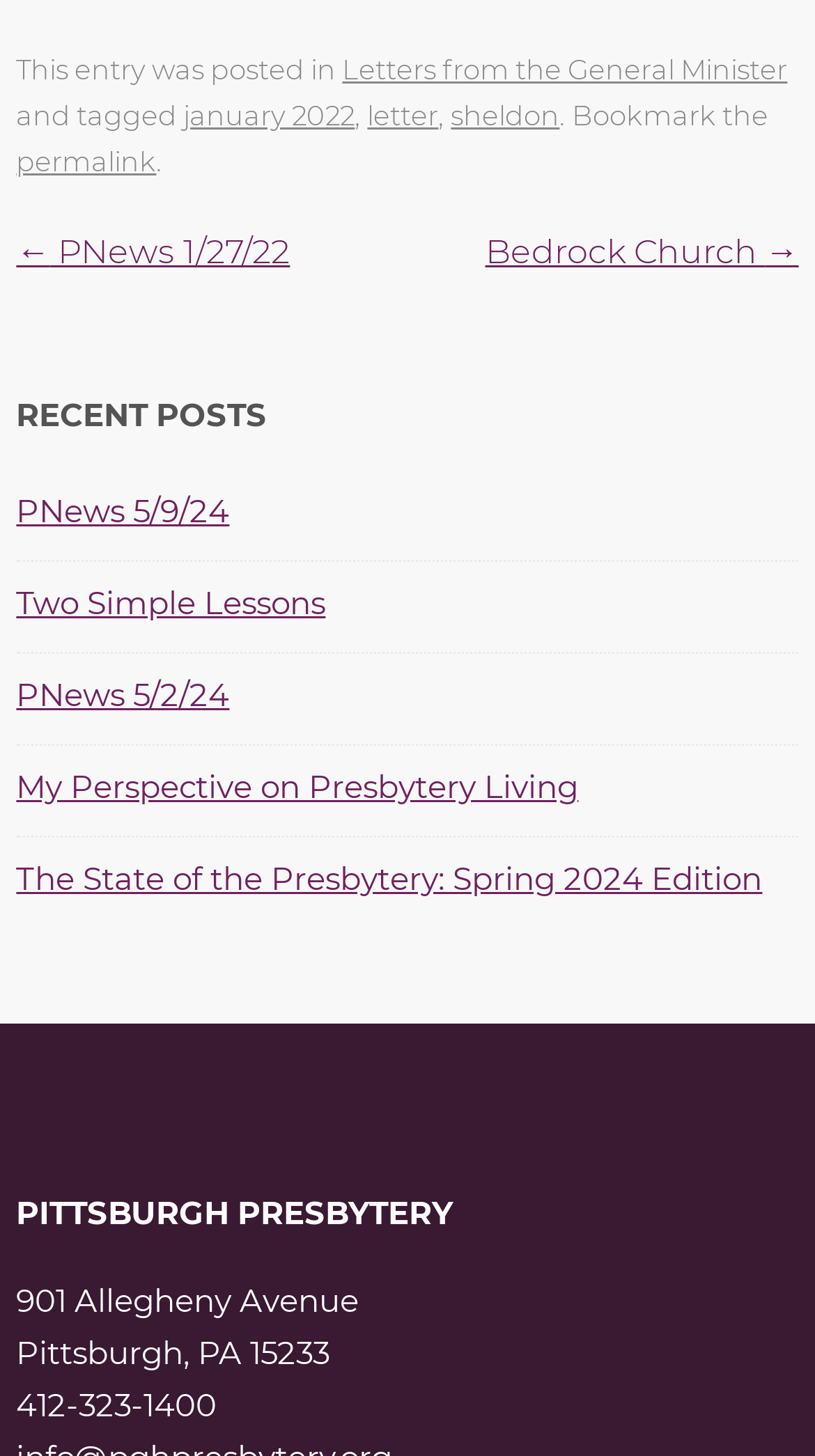What is the category of the latest post?
Using the visual information, answer the question in a single word or phrase.

Letters from the General Minister